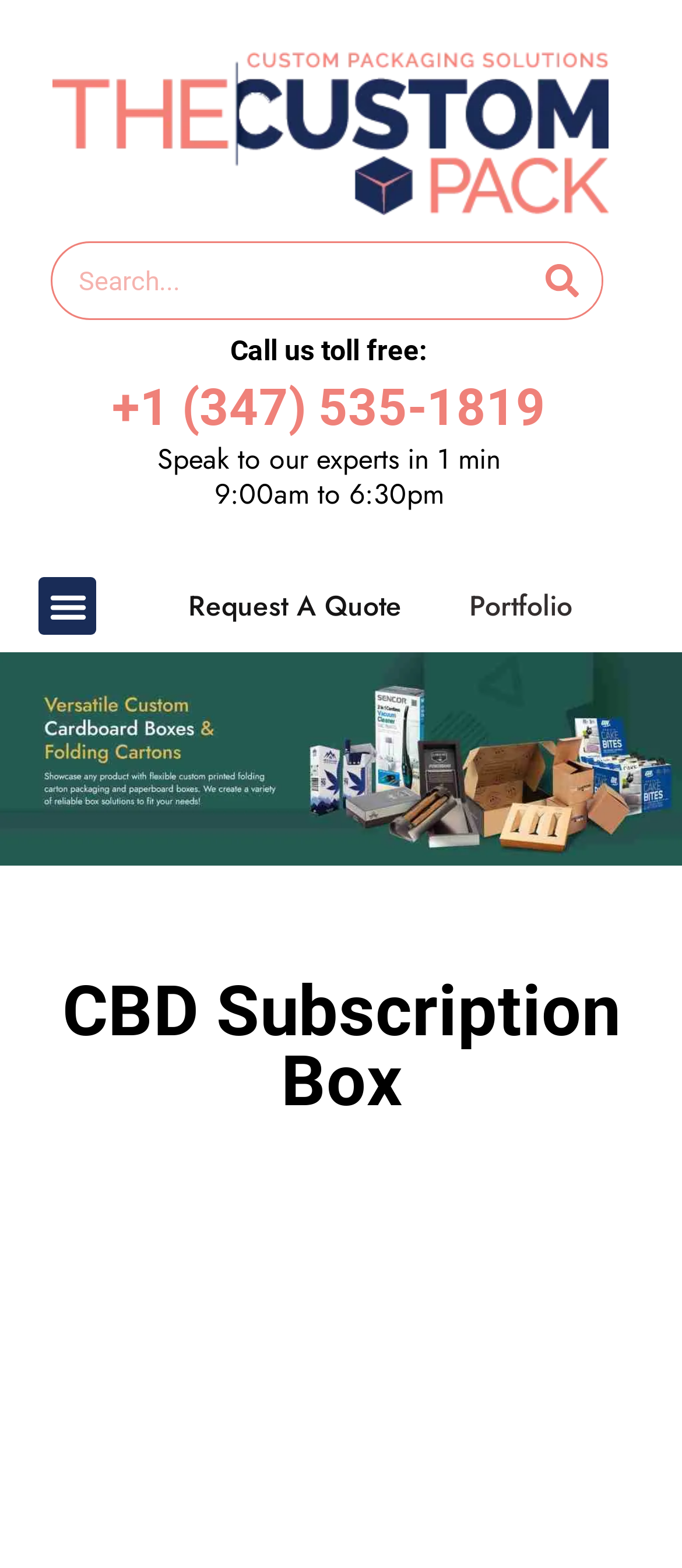Please specify the bounding box coordinates of the clickable section necessary to execute the following command: "Call the toll-free number".

[0.164, 0.241, 0.8, 0.279]